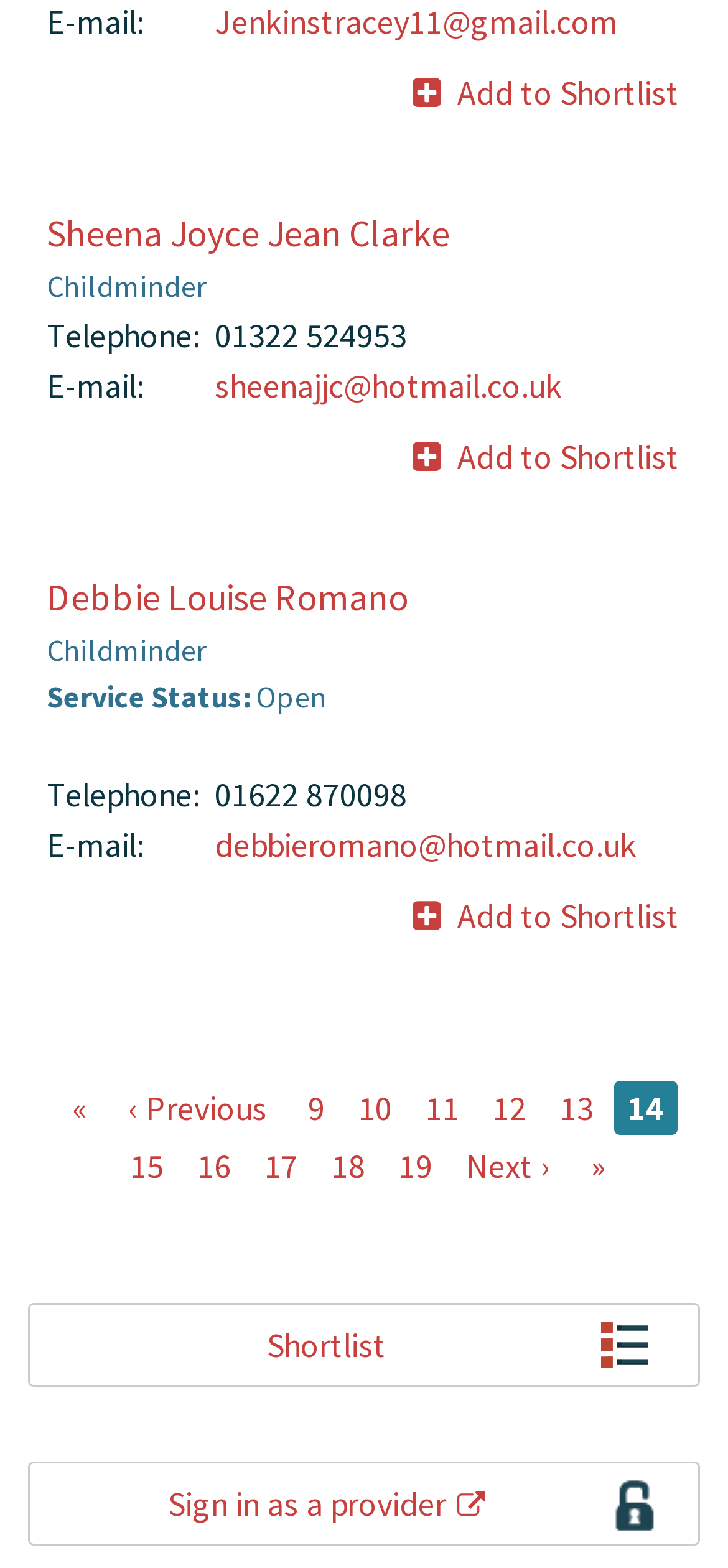Find the bounding box coordinates of the element to click in order to complete the given instruction: "Add Debbie Louise Romano to Shortlist."

[0.538, 0.262, 0.962, 0.322]